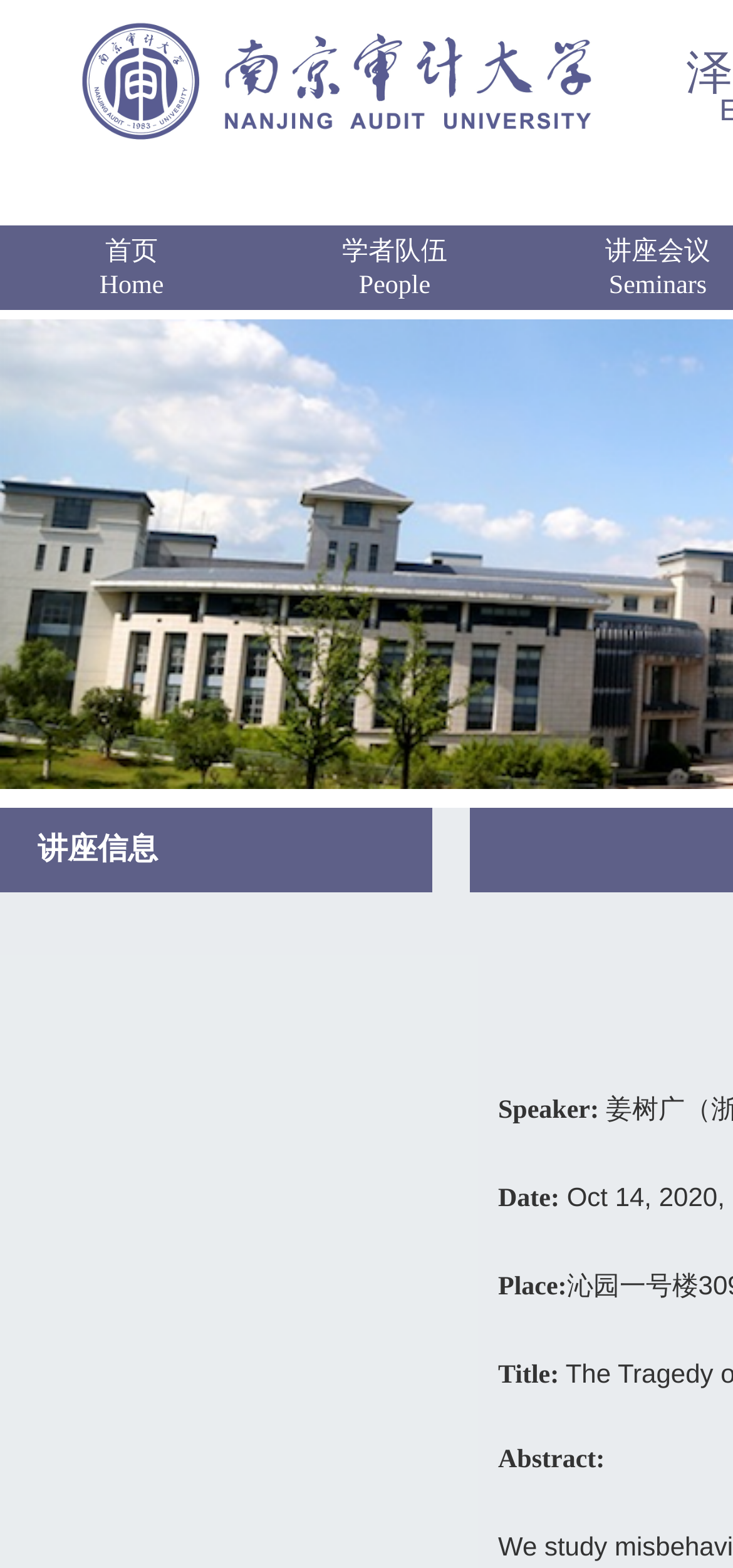Given the webpage screenshot and the description, determine the bounding box coordinates (top-left x, top-left y, bottom-right x, bottom-right y) that define the location of the UI element matching this description: parent_node: 泽尔腾经济学实验室

[0.0, 0.0, 0.923, 0.108]